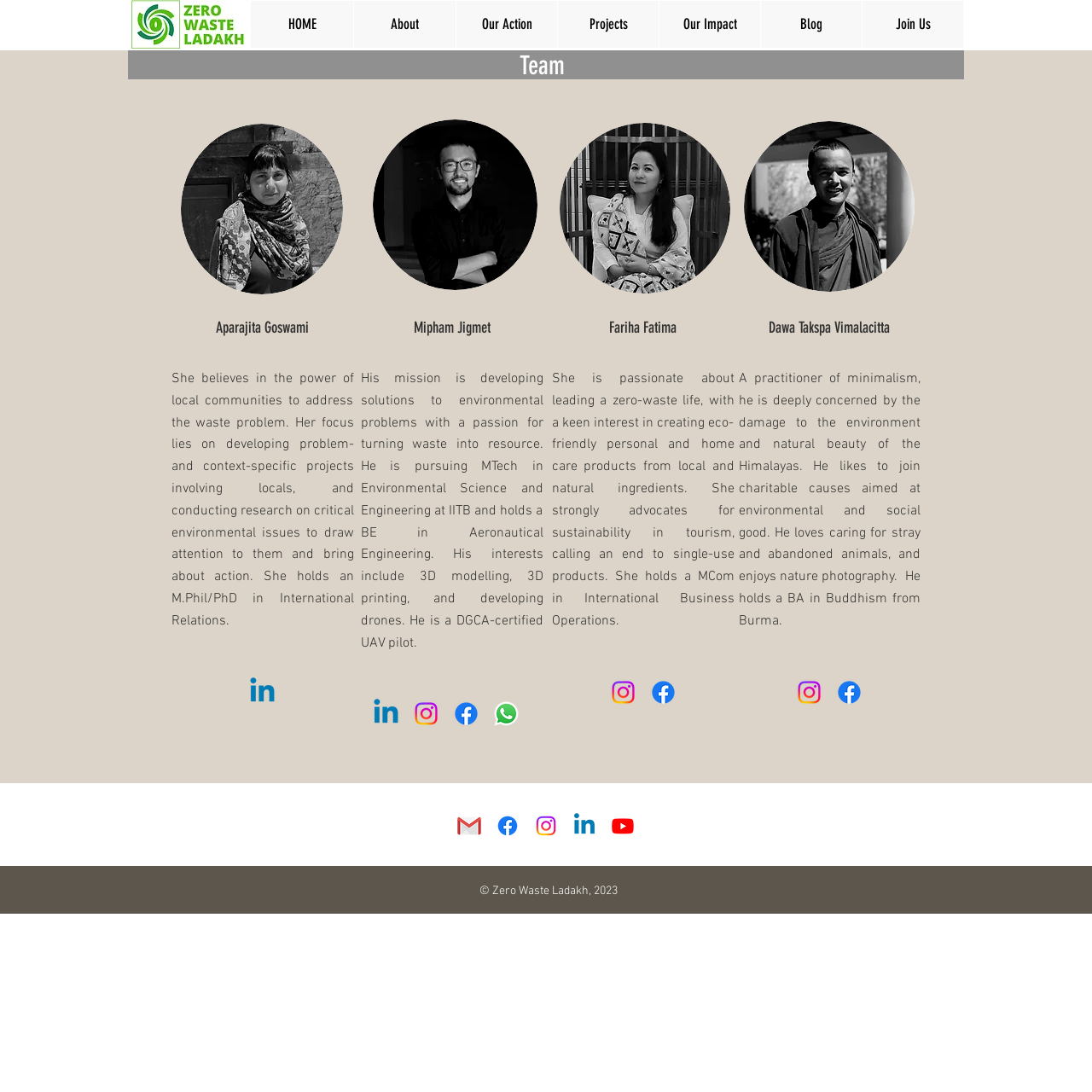Determine the bounding box coordinates of the clickable region to carry out the instruction: "View the Facebook link of Dawa Takspa Vimalacitta".

[0.764, 0.62, 0.791, 0.647]